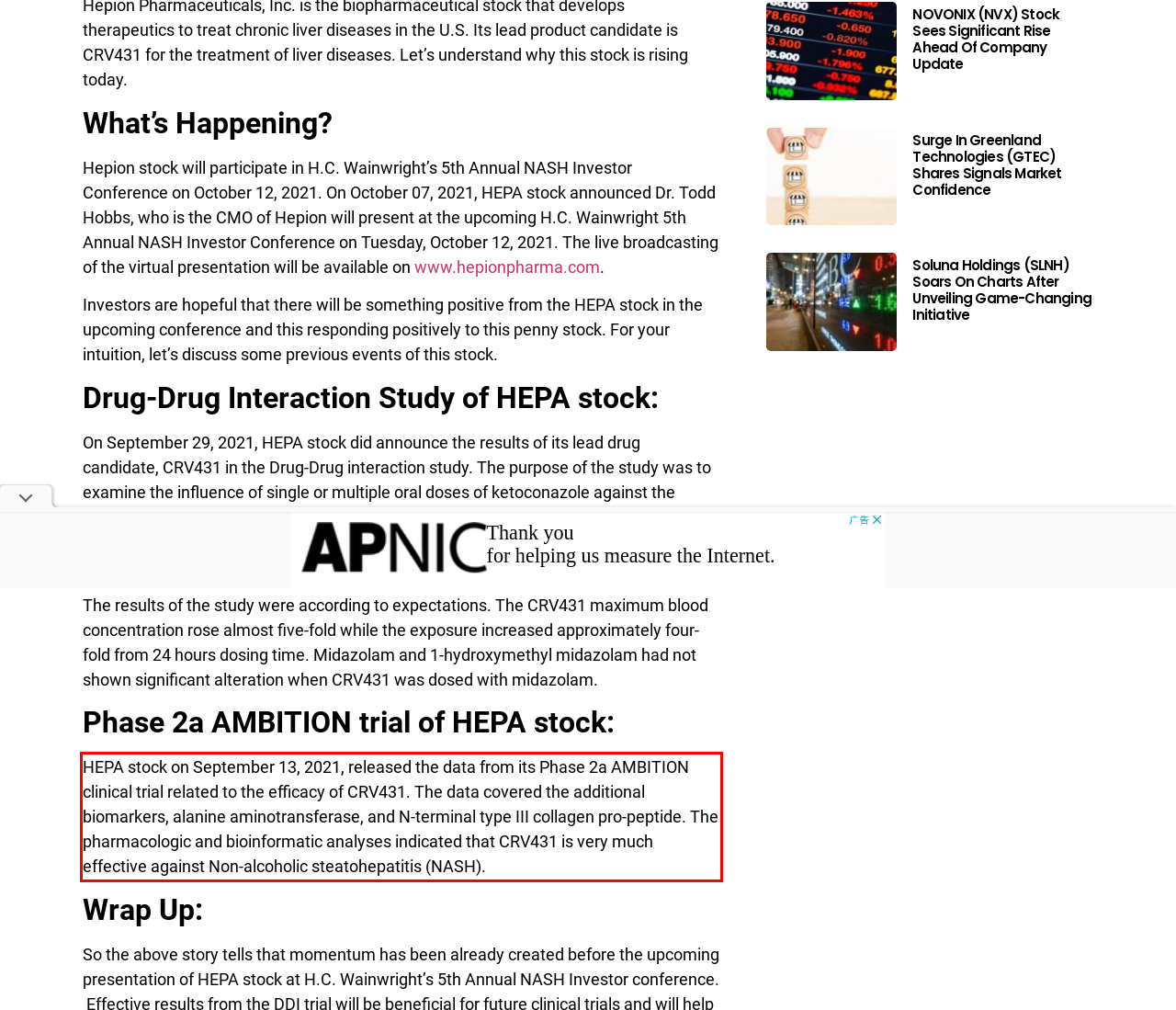You have a screenshot of a webpage with a red bounding box. Identify and extract the text content located inside the red bounding box.

HEPA stock on September 13, 2021, released the data from its Phase 2a AMBITION clinical trial related to the efficacy of CRV431. The data covered the additional biomarkers, alanine aminotransferase, and N-terminal type III collagen pro-peptide. The pharmacologic and bioinformatic analyses indicated that CRV431 is very much effective against Non-alcoholic steatohepatitis (NASH).